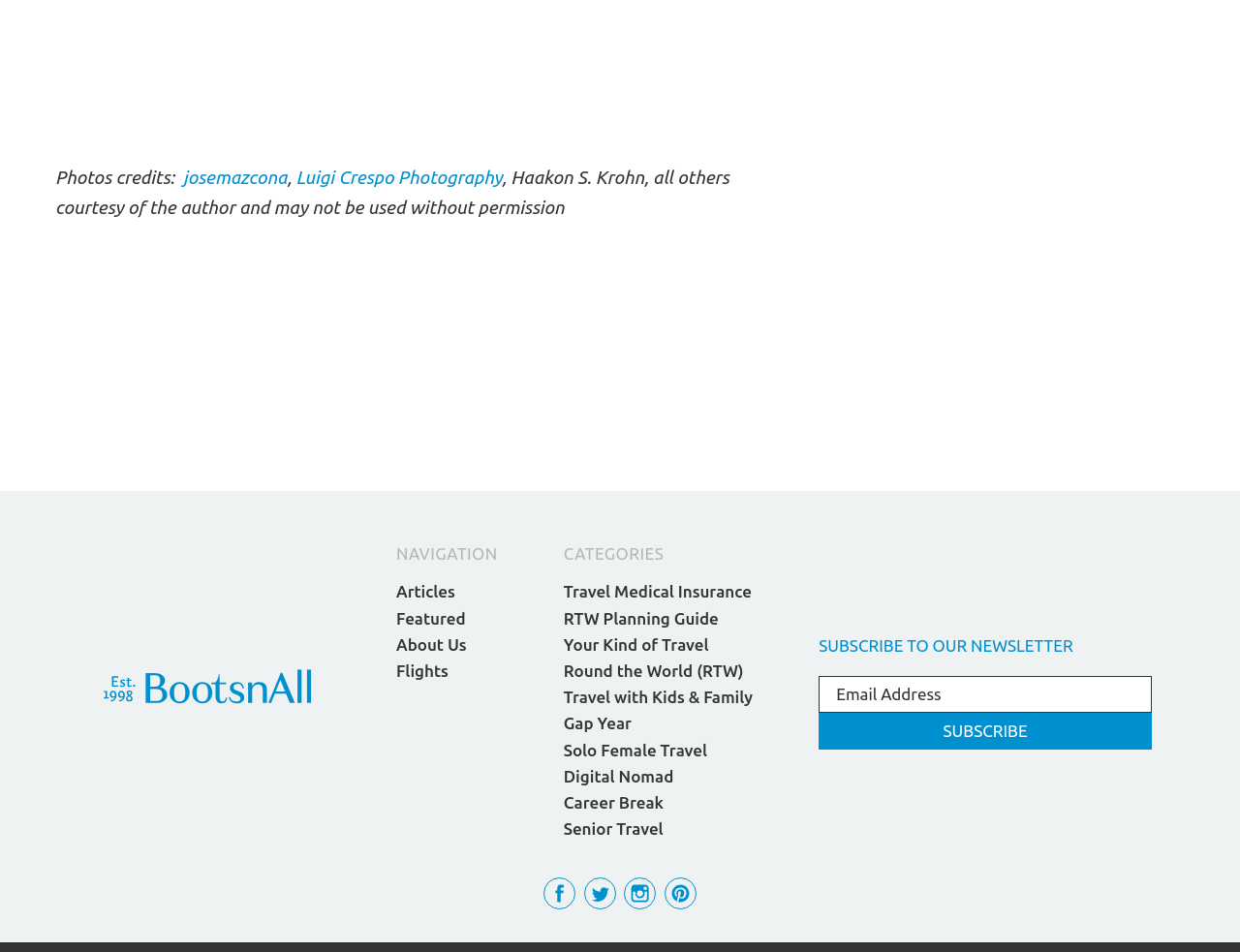Specify the bounding box coordinates of the area that needs to be clicked to achieve the following instruction: "Subscribe to the newsletter".

[0.66, 0.748, 0.929, 0.787]